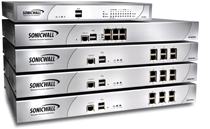Offer a detailed caption for the image presented.

The image showcases a stack of SonicWall Network Security Appliances (NSA), which are designed to enhance security for branch offices, small to mid-sized businesses, and distributed mid-enterprise networks. The sleek, metallic design highlights the advanced technology within, emphasizing their role in providing fast routing and robust VPN support. 

Notably, the SonicWall NSA series delivers features such as high availability, deep packet inspection, and support for VPN tunnels. Each unit is designed to handle varying capacities of DPI connections and includes multiple Gigabit Ethernet ports for connectivity. The incorporation of stateful inspection as standard further underscores the NSA series' commitment to comprehensive network security, ensuring organizations can safeguard their data against numerous threats.